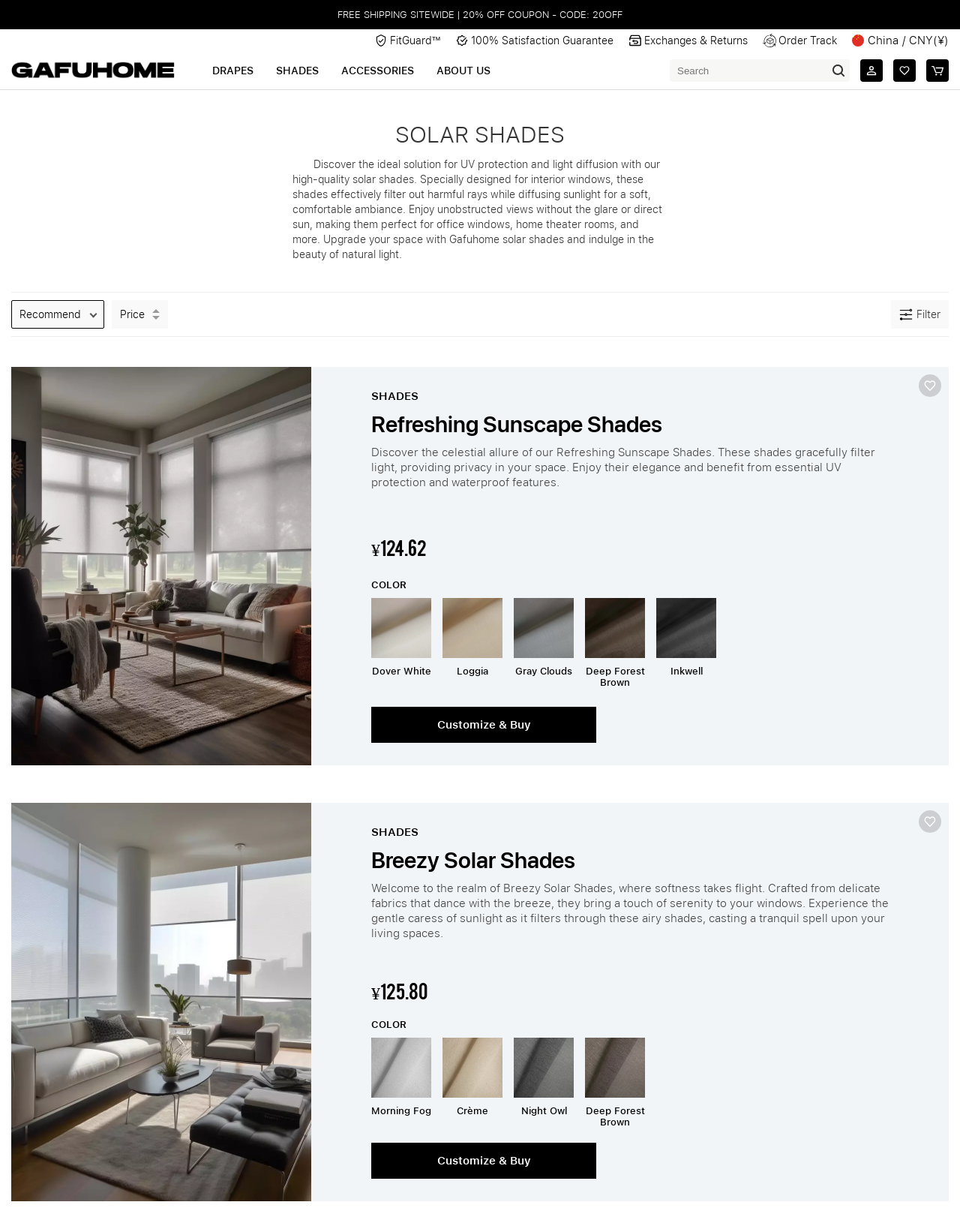Please determine the bounding box coordinates of the element's region to click for the following instruction: "Track your order".

[0.795, 0.027, 0.872, 0.038]